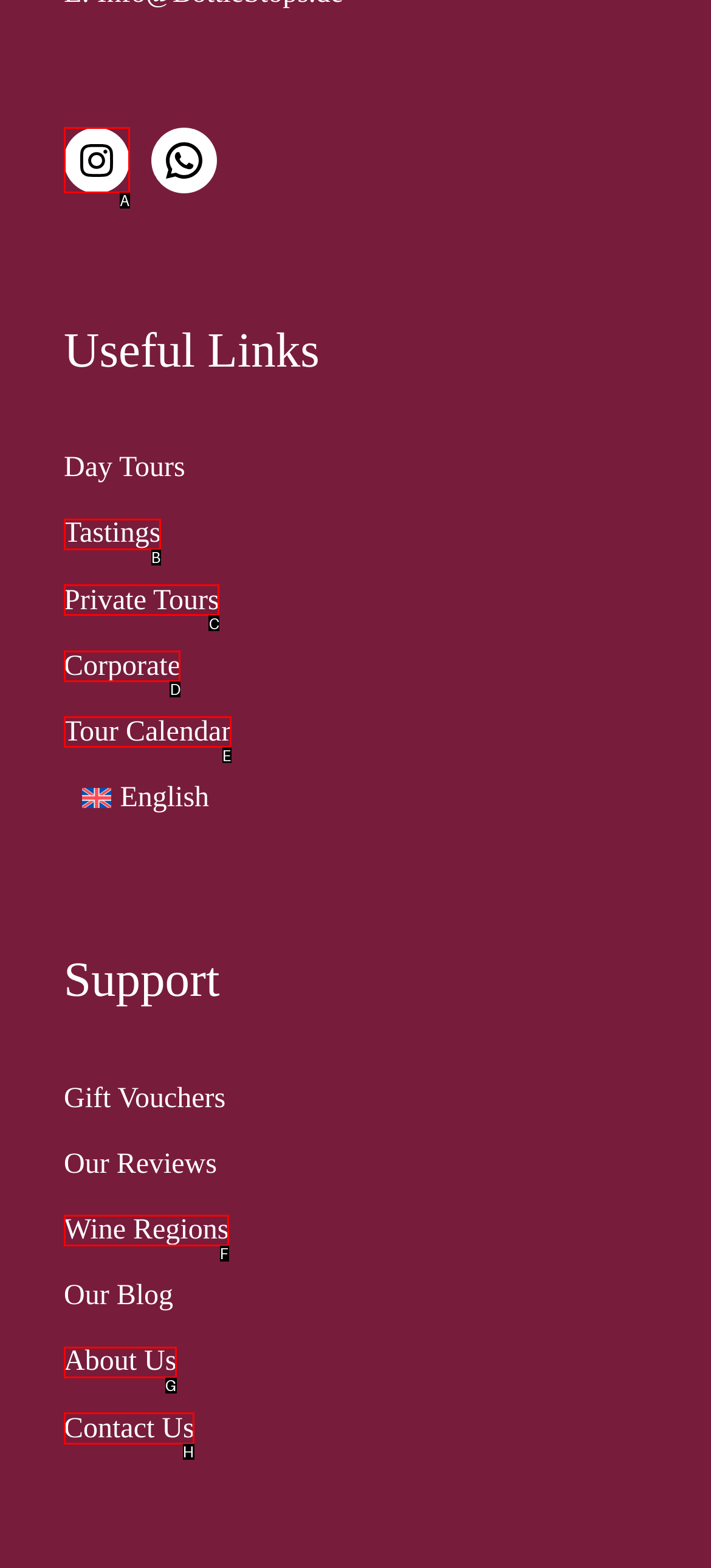Find the HTML element to click in order to complete this task: Contact Us
Answer with the letter of the correct option.

H